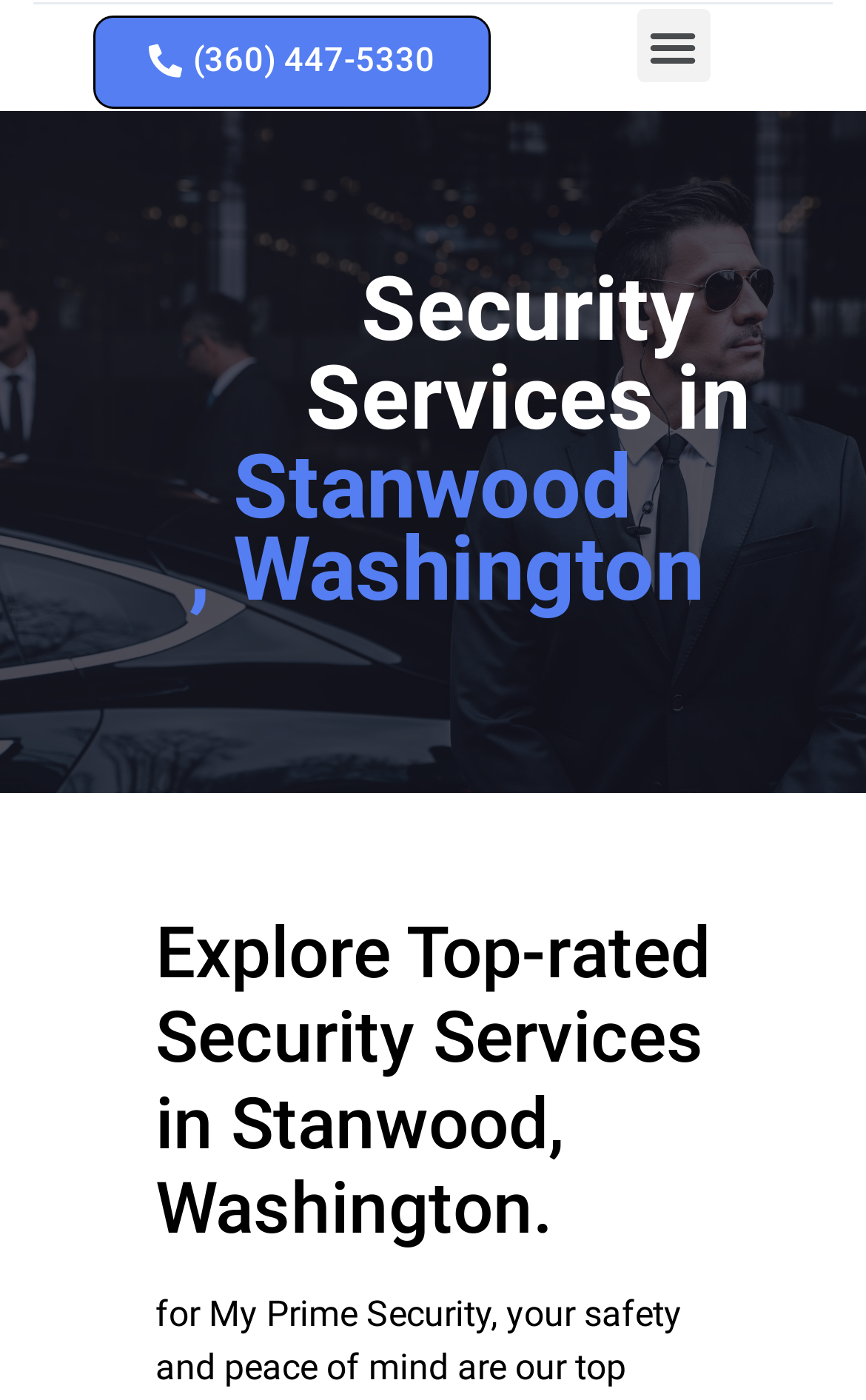Find and provide the bounding box coordinates for the UI element described here: "(360) 447-5330". The coordinates should be given as four float numbers between 0 and 1: [left, top, right, bottom].

[0.108, 0.011, 0.567, 0.078]